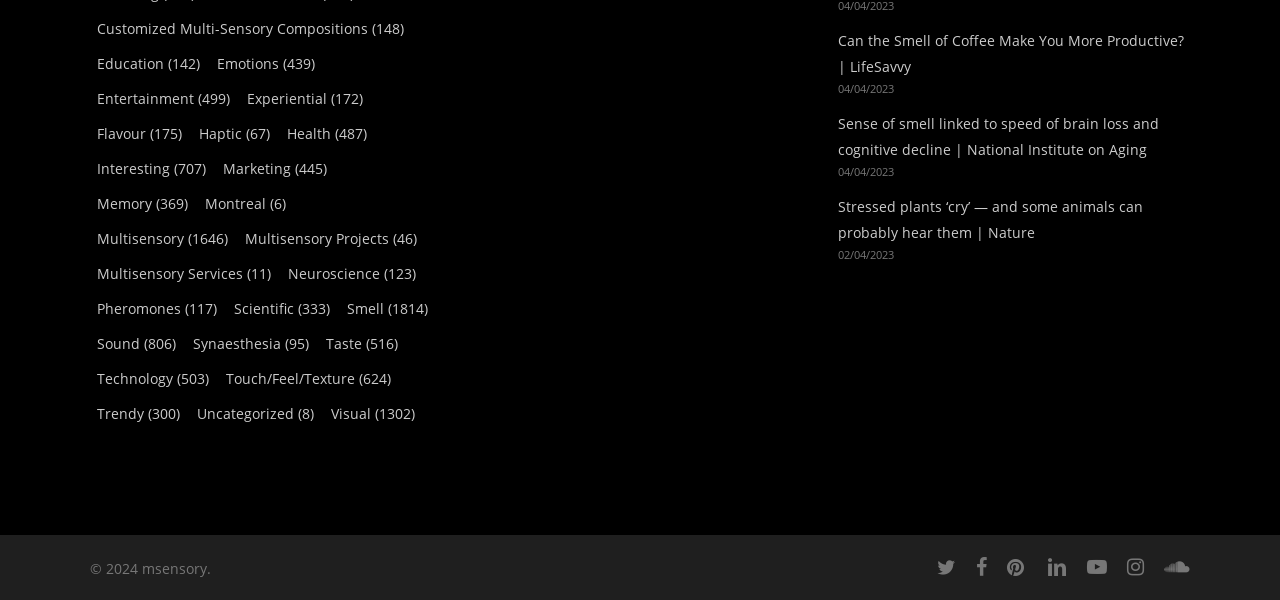Please pinpoint the bounding box coordinates for the region I should click to adhere to this instruction: "Click on 'Smell'".

[0.266, 0.488, 0.34, 0.542]